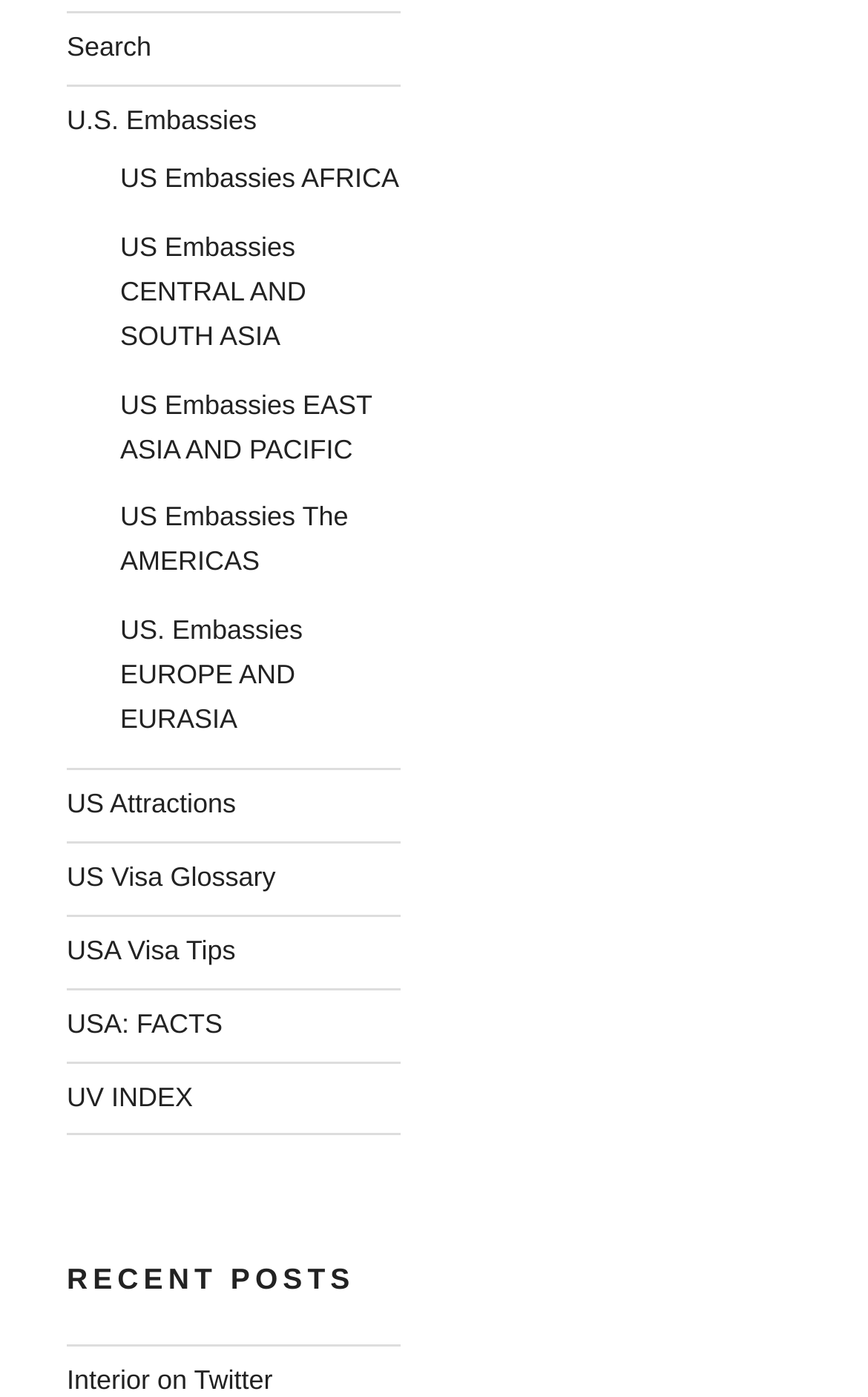Given the element description UV INDEX, predict the bounding box coordinates for the UI element in the webpage screenshot. The format should be (top-left x, top-left y, bottom-right x, bottom-right y), and the values should be between 0 and 1.

[0.077, 0.774, 0.222, 0.796]